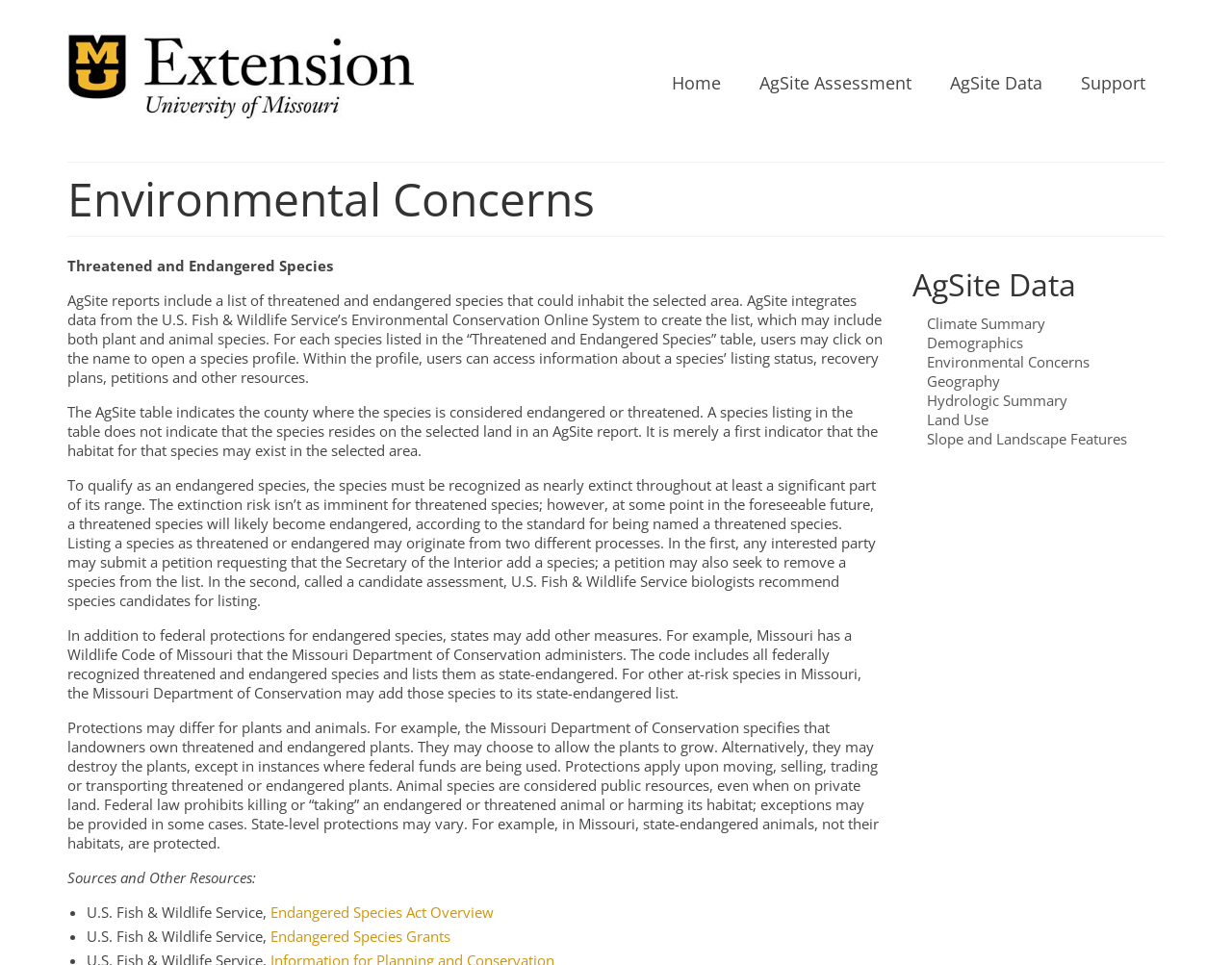What type of information can be accessed for each species listed in the 'Threatened and Endangered Species' table?
Using the image, provide a detailed and thorough answer to the question.

According to the webpage, for each species listed in the 'Threatened and Endangered Species' table, users can access information about a species’ listing status, recovery plans, petitions, and other resources by clicking on the species name.